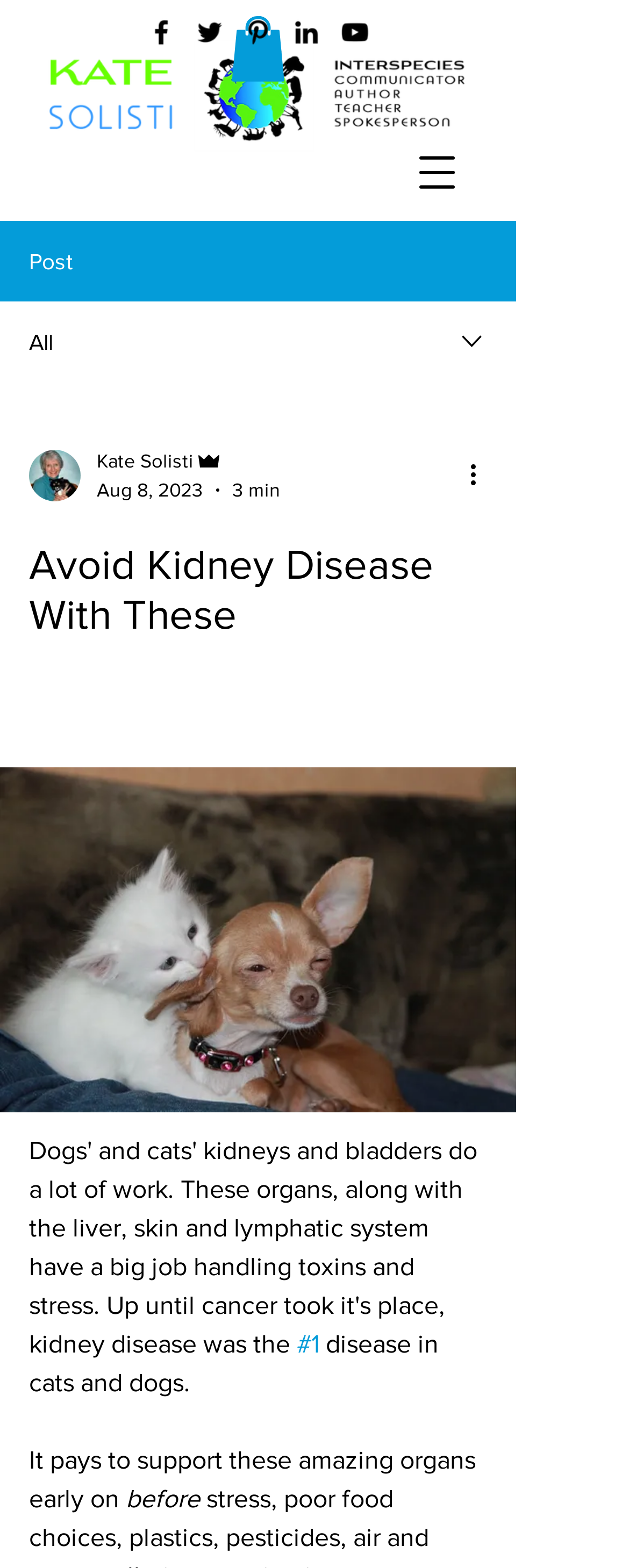Given the description of the UI element: "aria-label="More actions"", predict the bounding box coordinates in the form of [left, top, right, bottom], with each value being a float between 0 and 1.

[0.738, 0.291, 0.8, 0.315]